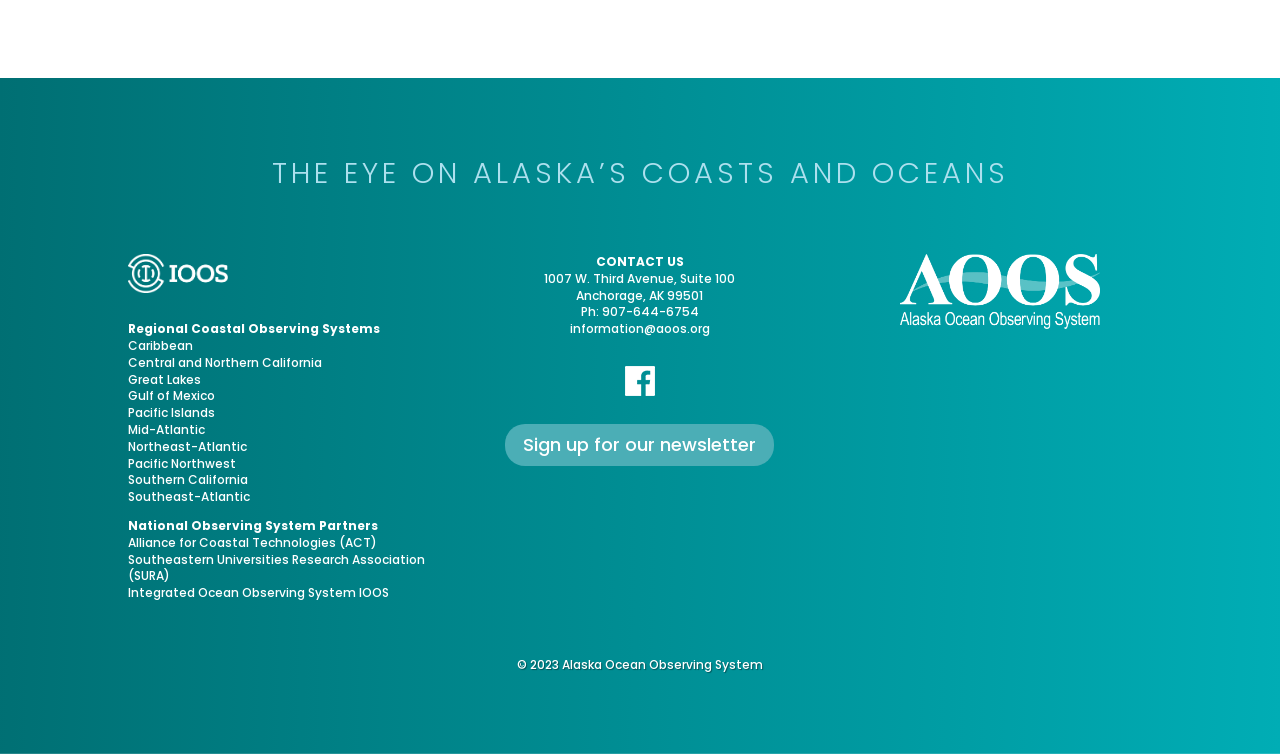Given the element description "Pacific Islands" in the screenshot, predict the bounding box coordinates of that UI element.

[0.1, 0.536, 0.168, 0.559]